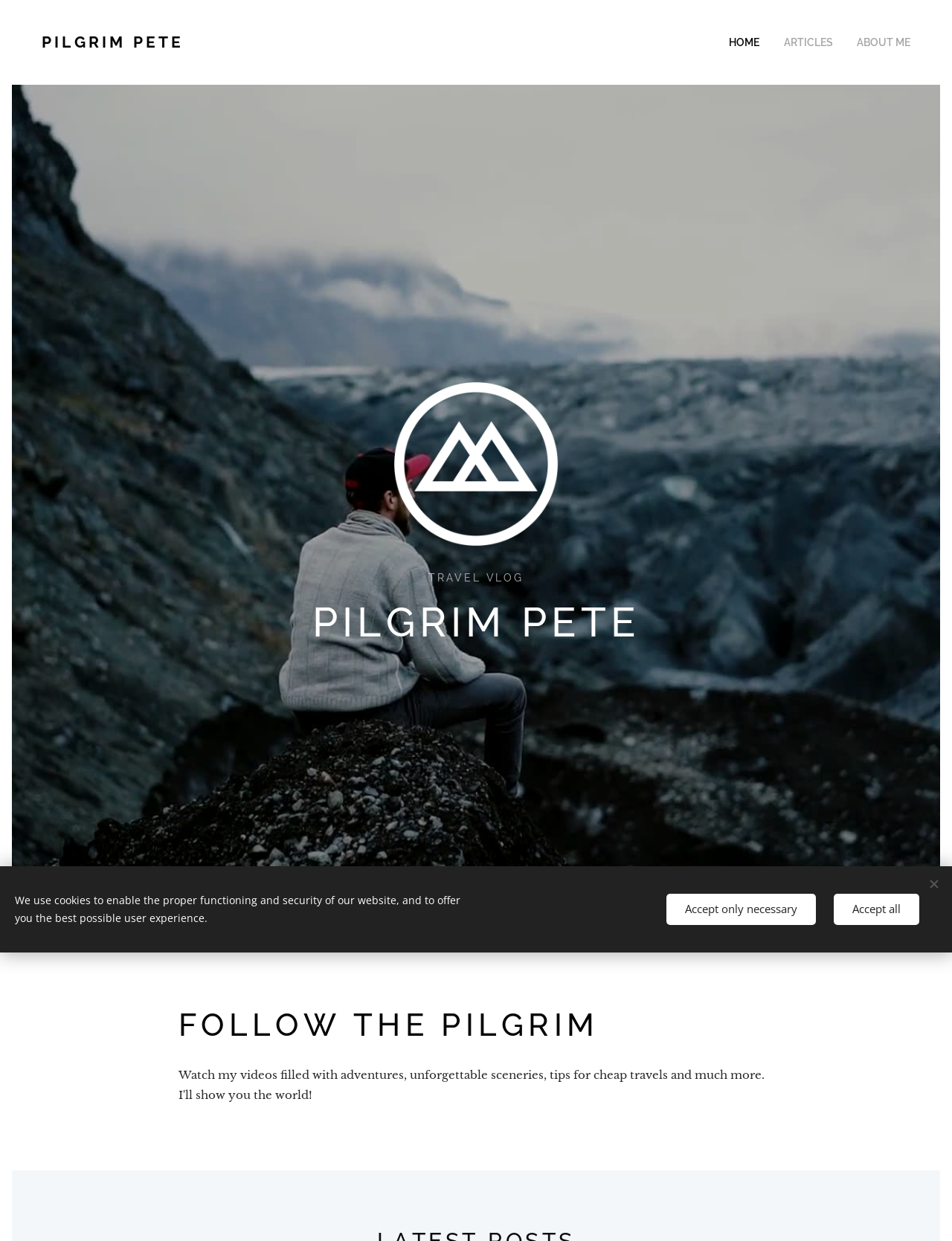What is the purpose of the website?
From the screenshot, supply a one-word or short-phrase answer.

SHARE TRAVEL EXPERIENCES